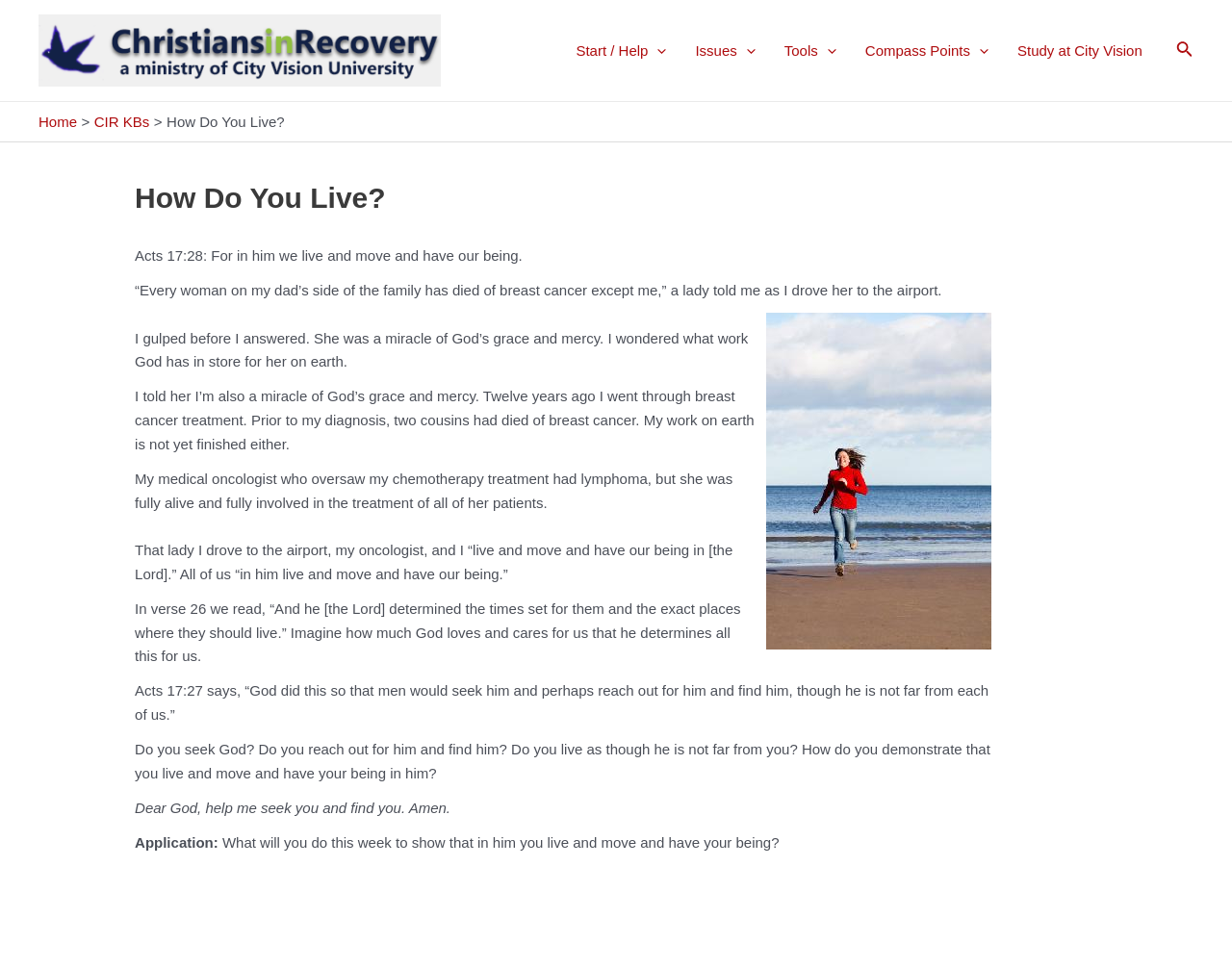What is the purpose of the 'Application' section?
Answer the question with a single word or phrase by looking at the picture.

To encourage reflection and action